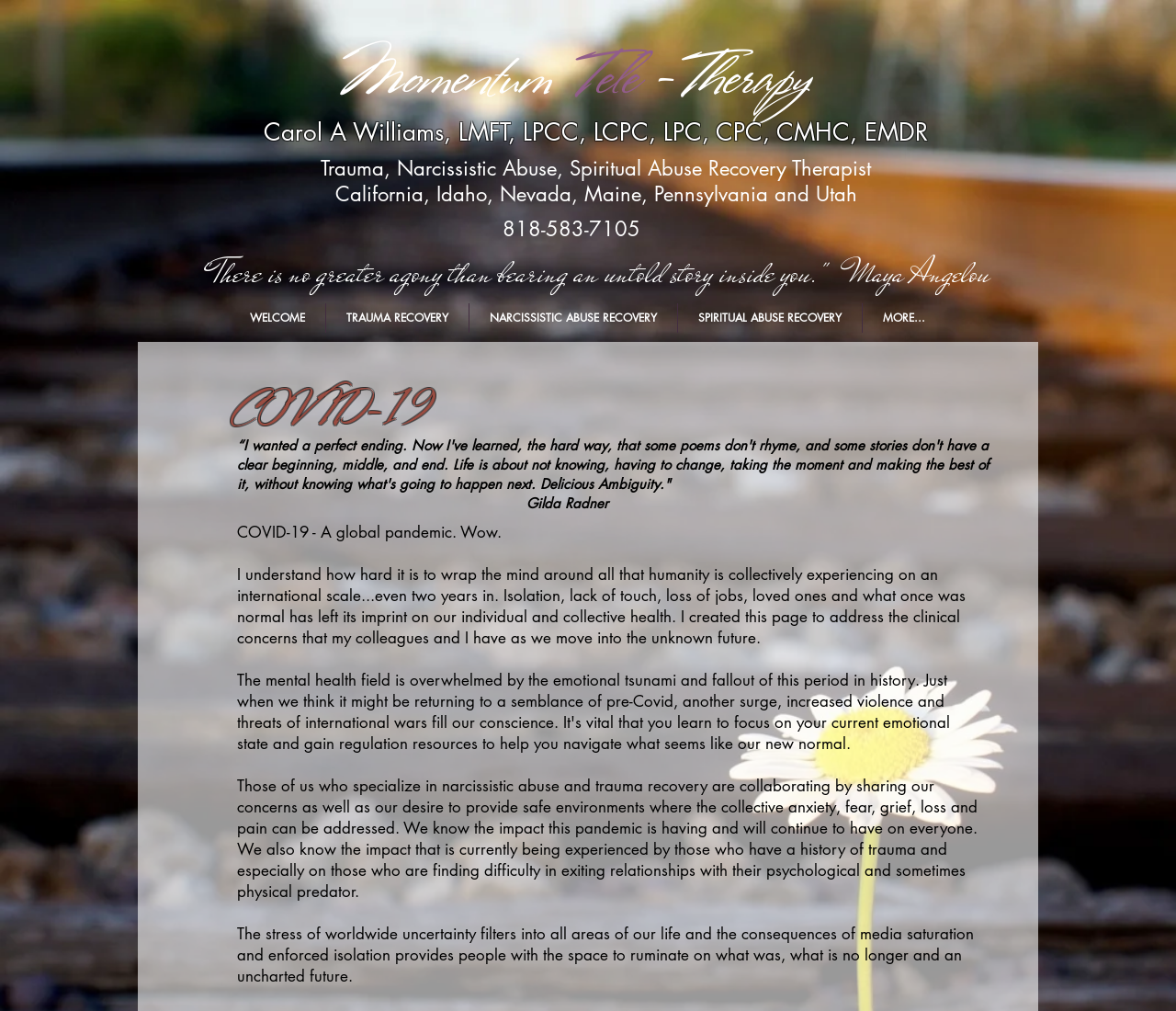What is the therapist's name?
Please look at the screenshot and answer in one word or a short phrase.

Carol A Williams